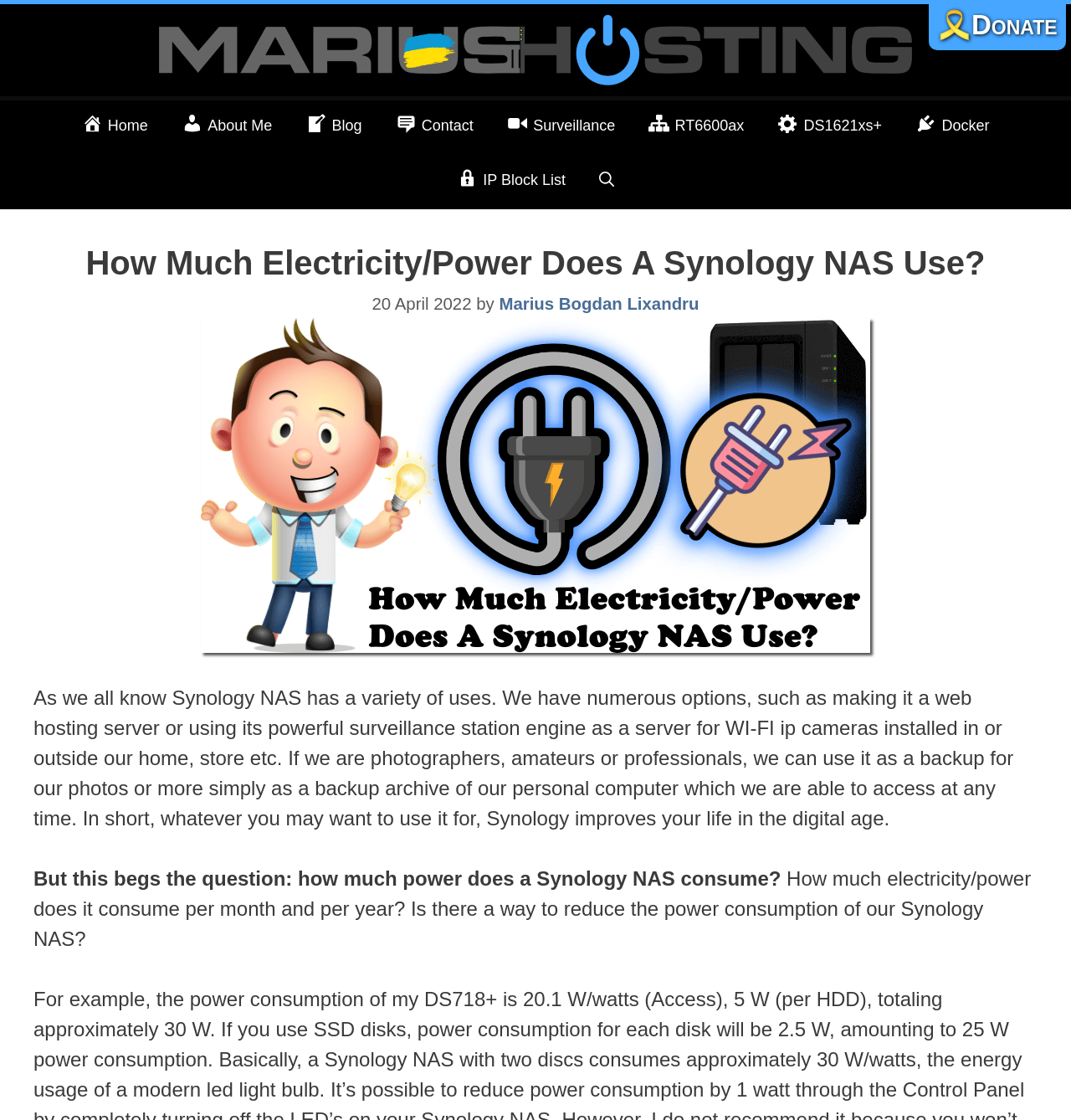Please identify the bounding box coordinates of the clickable area that will allow you to execute the instruction: "Click on the 'About Me' link".

[0.154, 0.09, 0.27, 0.138]